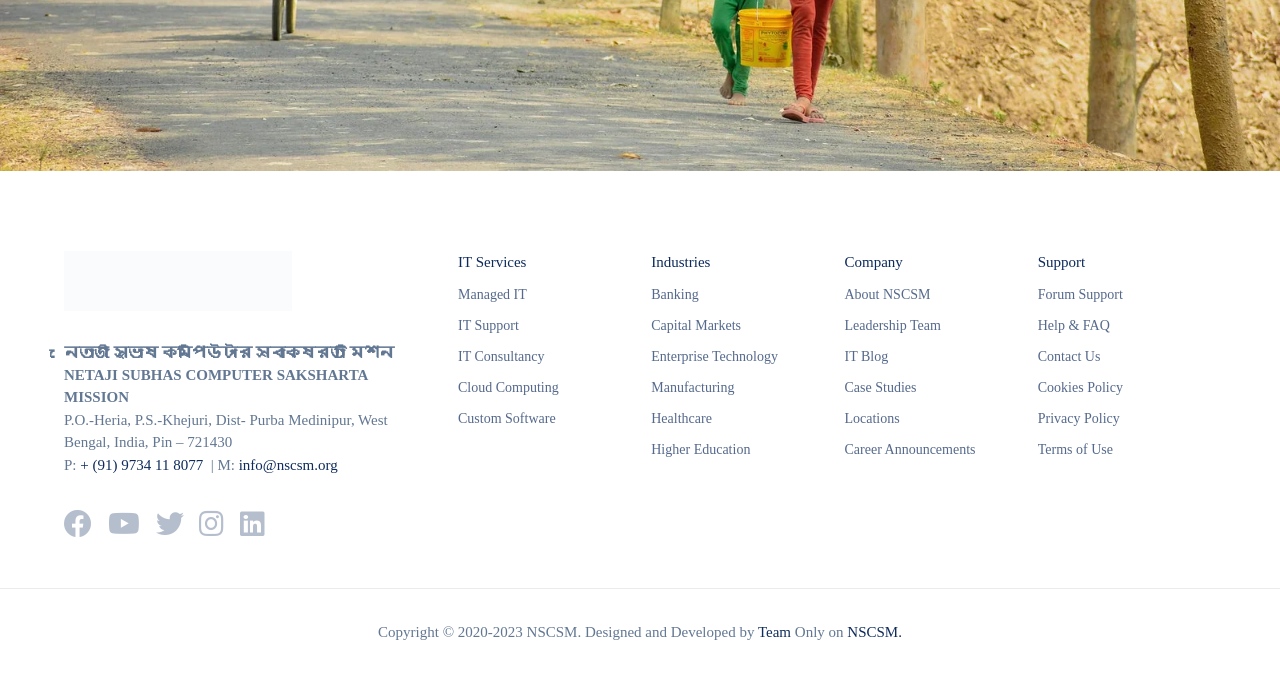How many social media links are there?
Refer to the image and give a detailed answer to the query.

I found the answer by counting the number of link elements with social media icons, which are located at the top of the webpage. There are 5 links with icons for Facebook, Twitter, LinkedIn, Instagram, and YouTube.